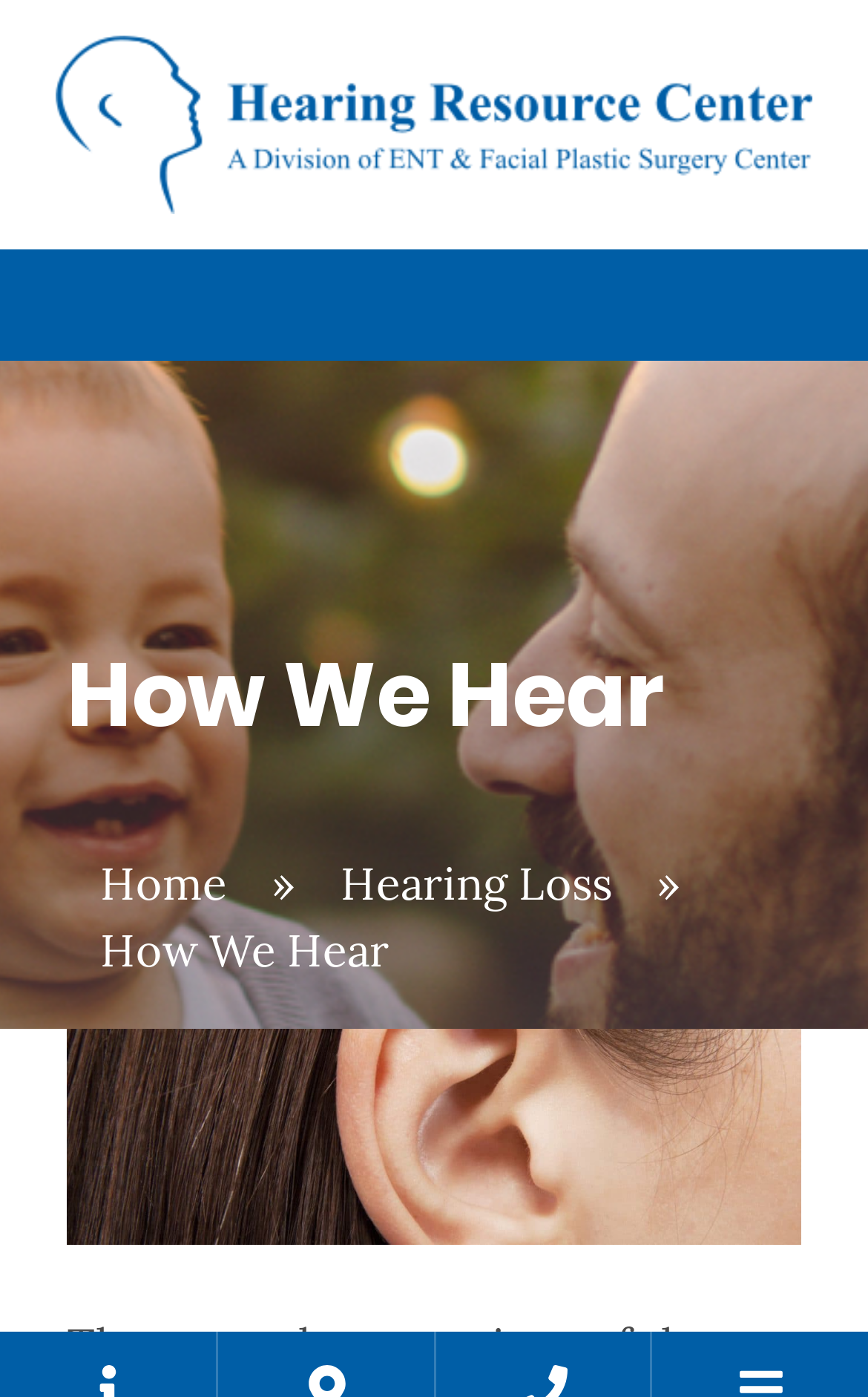Determine the bounding box for the UI element that matches this description: "Home".

[0.077, 0.612, 0.3, 0.651]